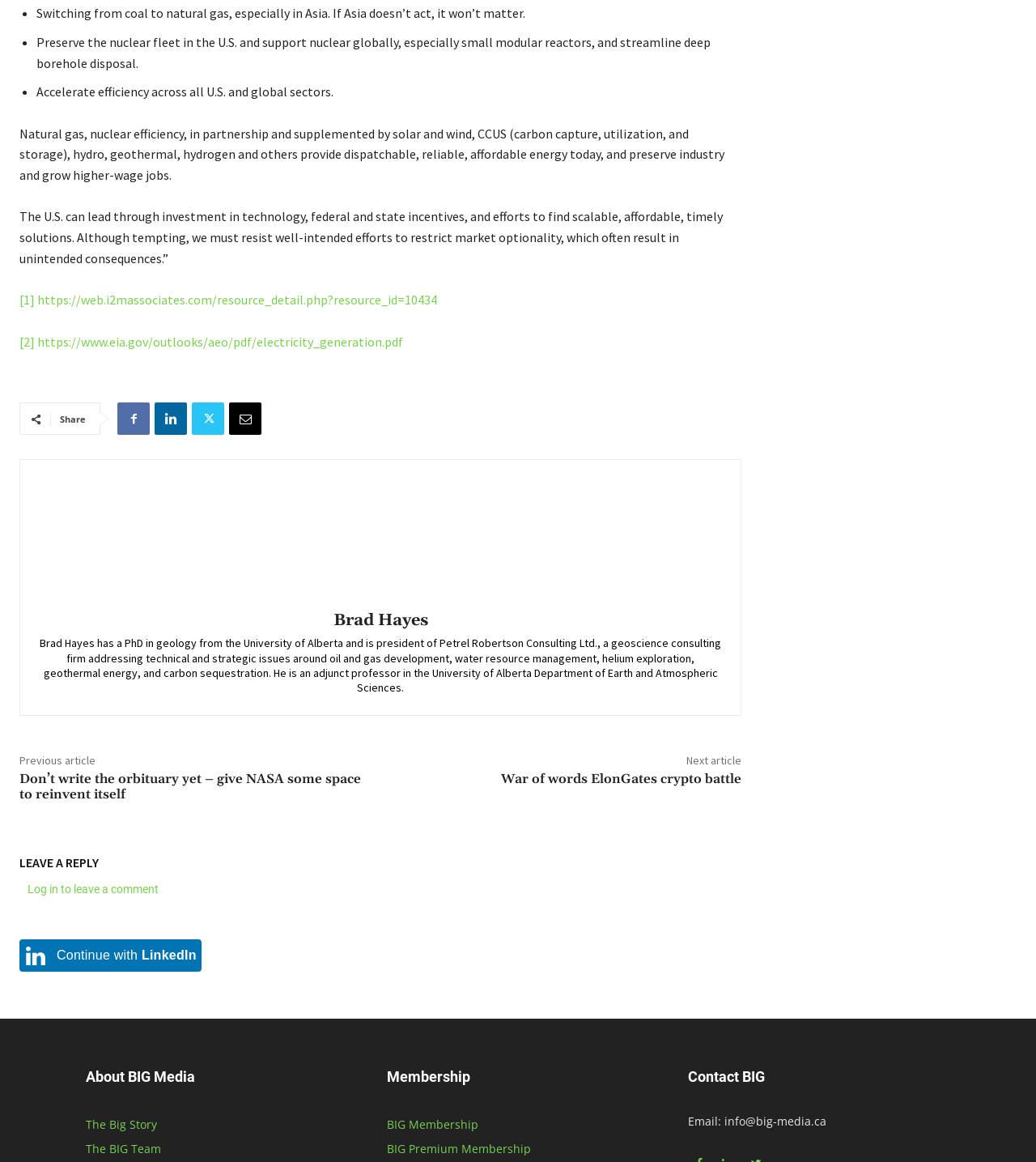Find the bounding box coordinates of the clickable area that will achieve the following instruction: "Log in to leave a comment".

[0.027, 0.759, 0.153, 0.77]